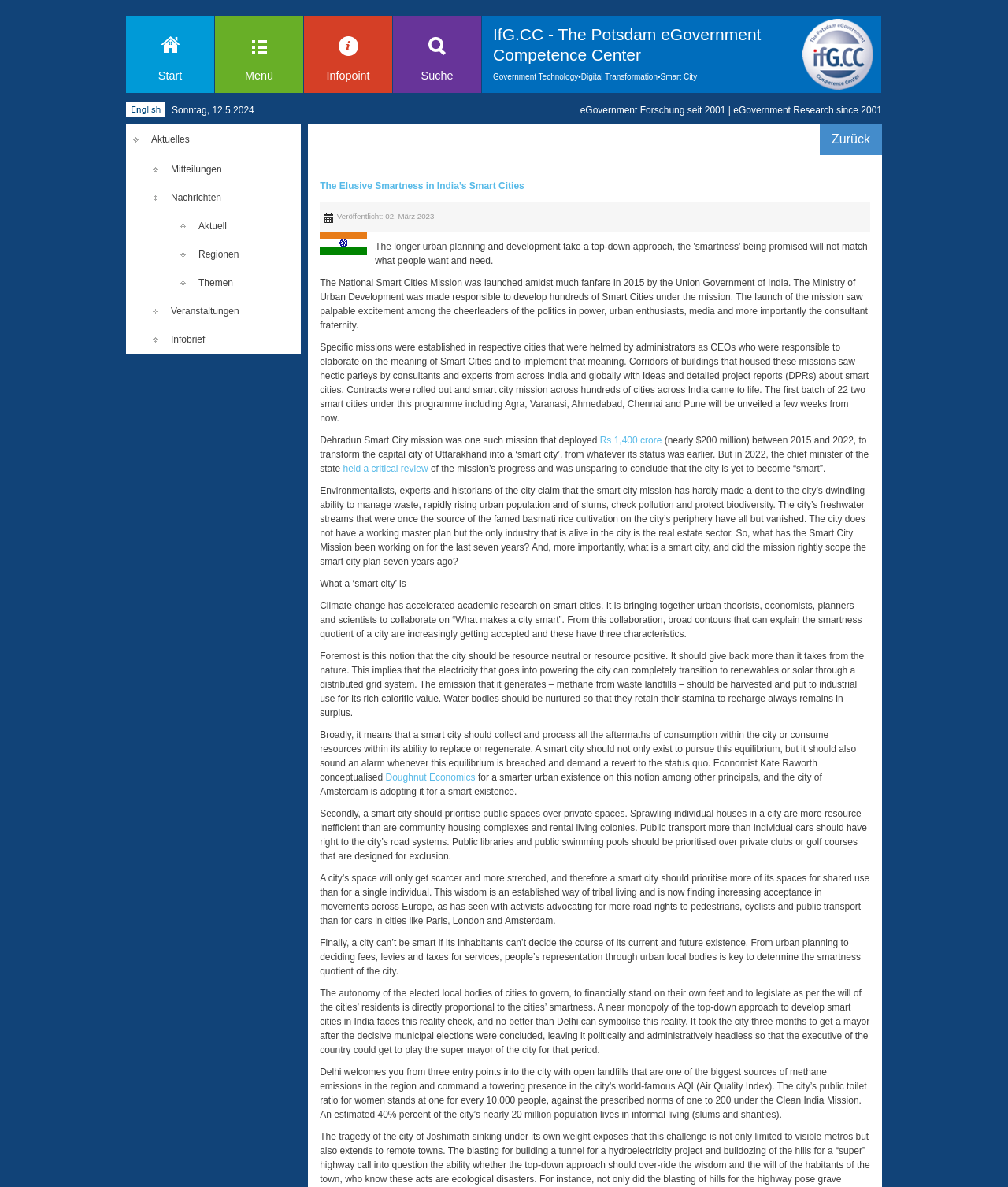Answer the question in one word or a short phrase:
What is the amount invested in Dehradun Smart City mission?

Rs 1,400 crore